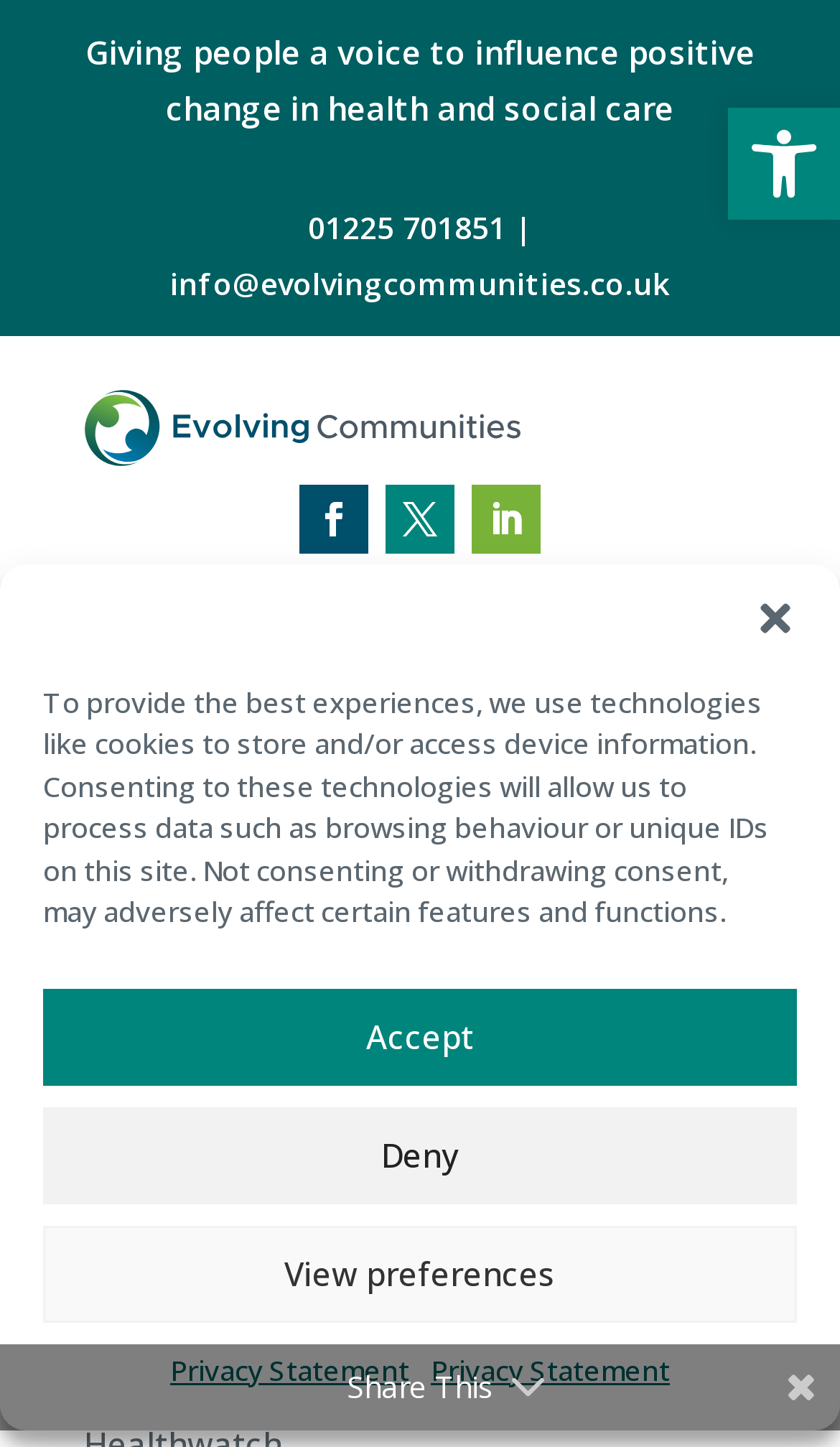Please identify the bounding box coordinates of the clickable region that I should interact with to perform the following instruction: "View Evolving Communities". The coordinates should be expressed as four float numbers between 0 and 1, i.e., [left, top, right, bottom].

[0.154, 0.906, 0.559, 0.936]